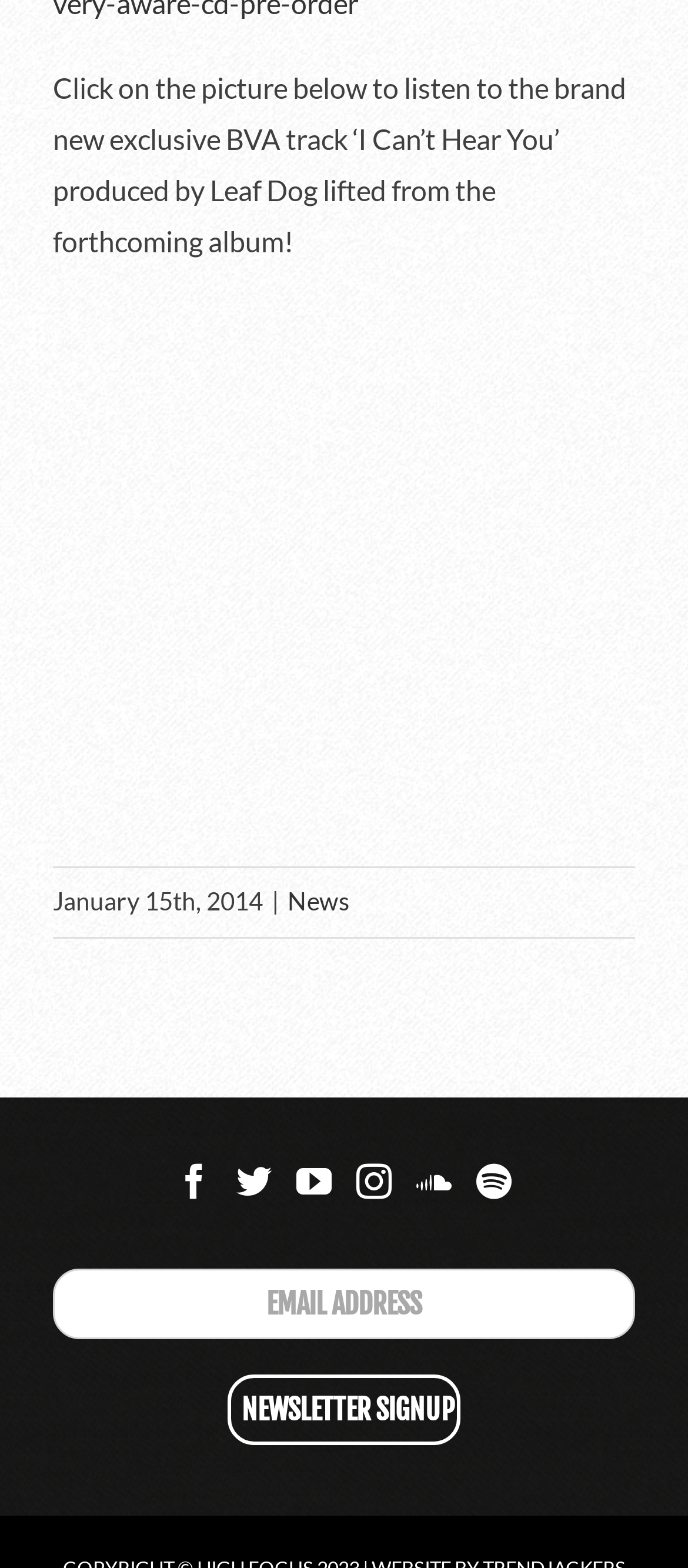What is the date mentioned on the webpage?
Please respond to the question with a detailed and informative answer.

The date mentioned on the webpage is January 15th, 2014, which is stated in the StaticText element with ID 219.